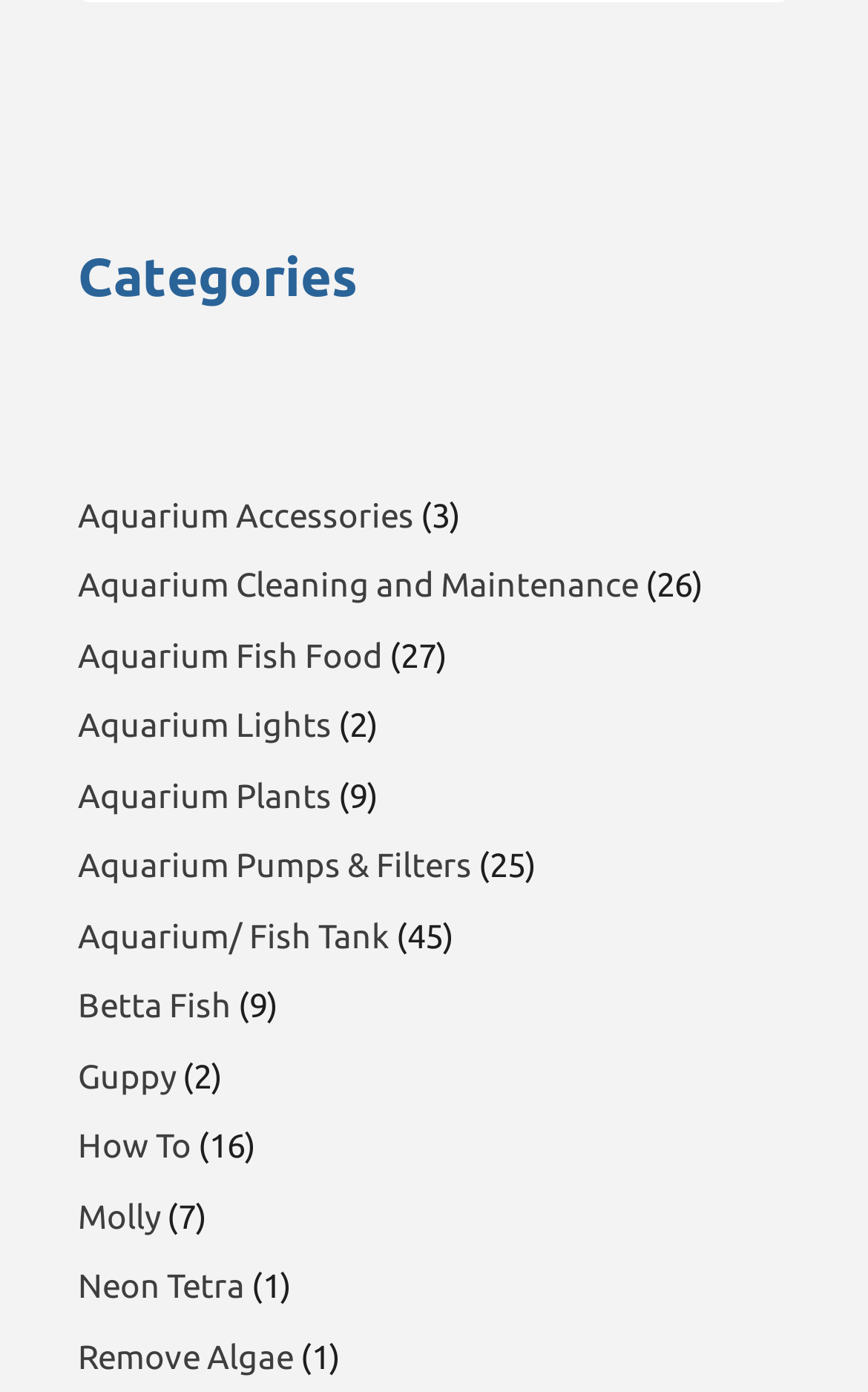Please identify the bounding box coordinates of the clickable area that will allow you to execute the instruction: "Go to 2023 Division 1 Boys Waves".

None